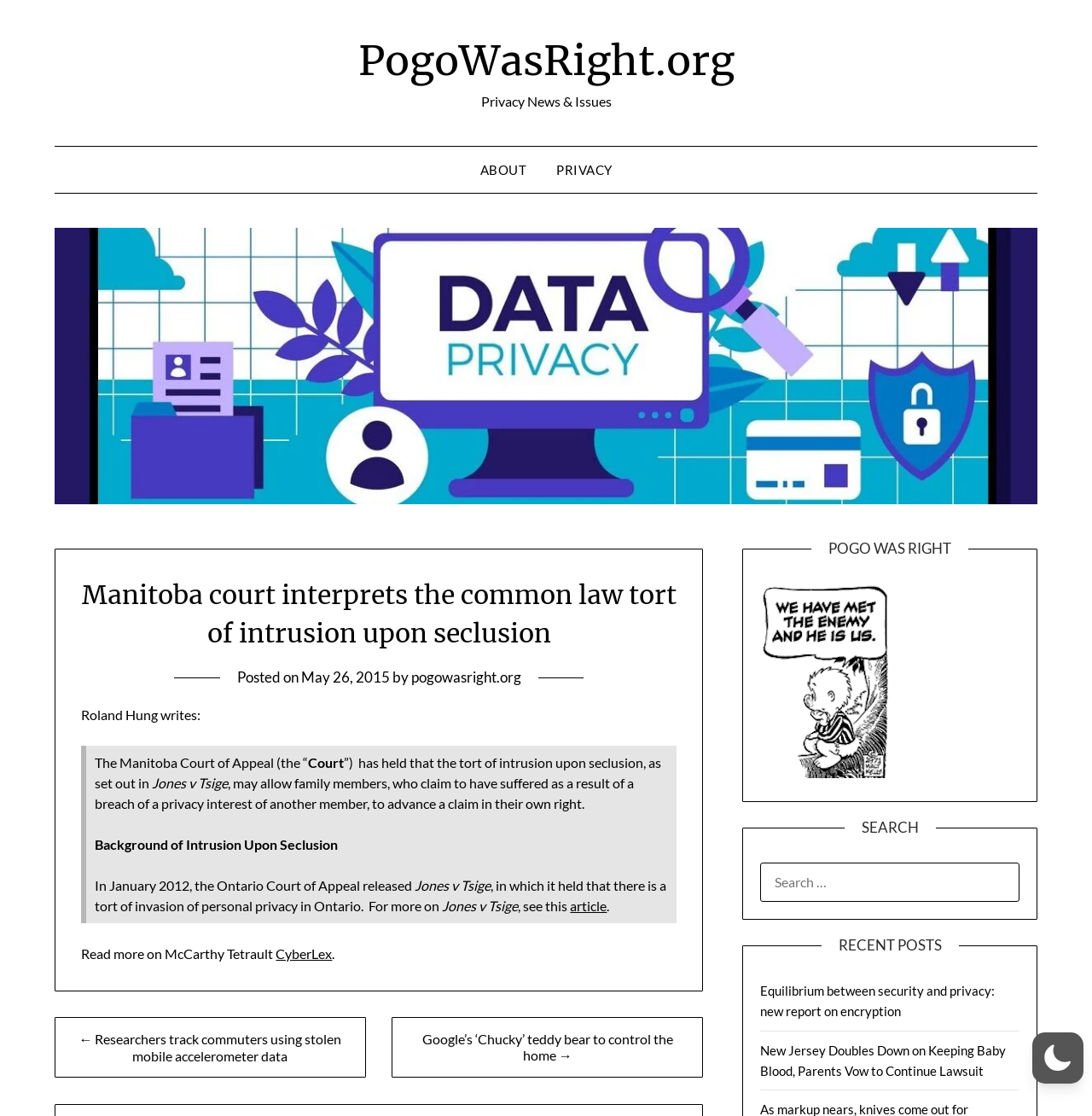Using the provided element description "article", determine the bounding box coordinates of the UI element.

[0.522, 0.805, 0.556, 0.819]